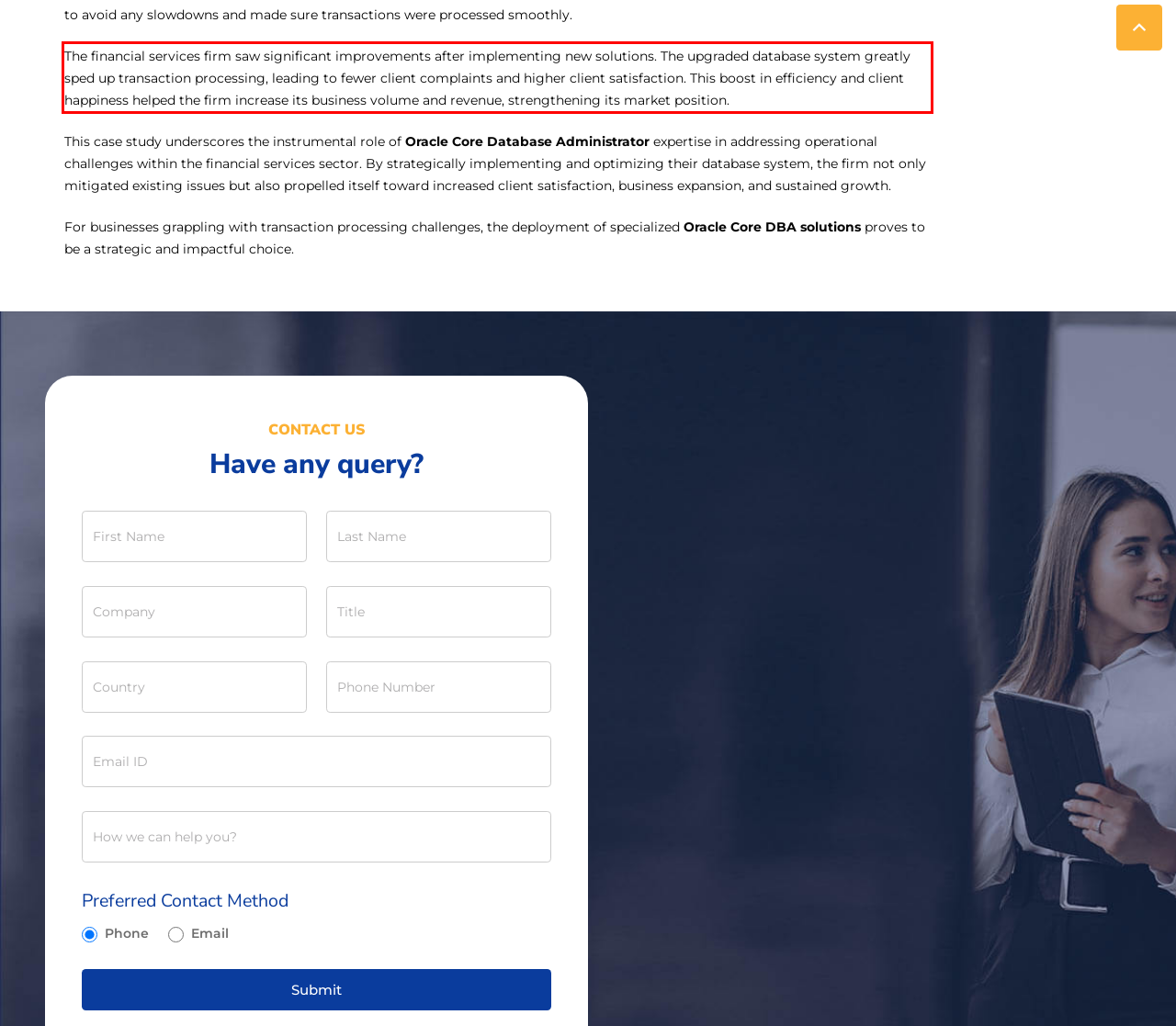You have a screenshot of a webpage with a red bounding box. Identify and extract the text content located inside the red bounding box.

The financial services firm saw significant improvements after implementing new solutions. The upgraded database system greatly sped up transaction processing, leading to fewer client complaints and higher client satisfaction. This boost in efficiency and client happiness helped the firm increase its business volume and revenue, strengthening its market position.